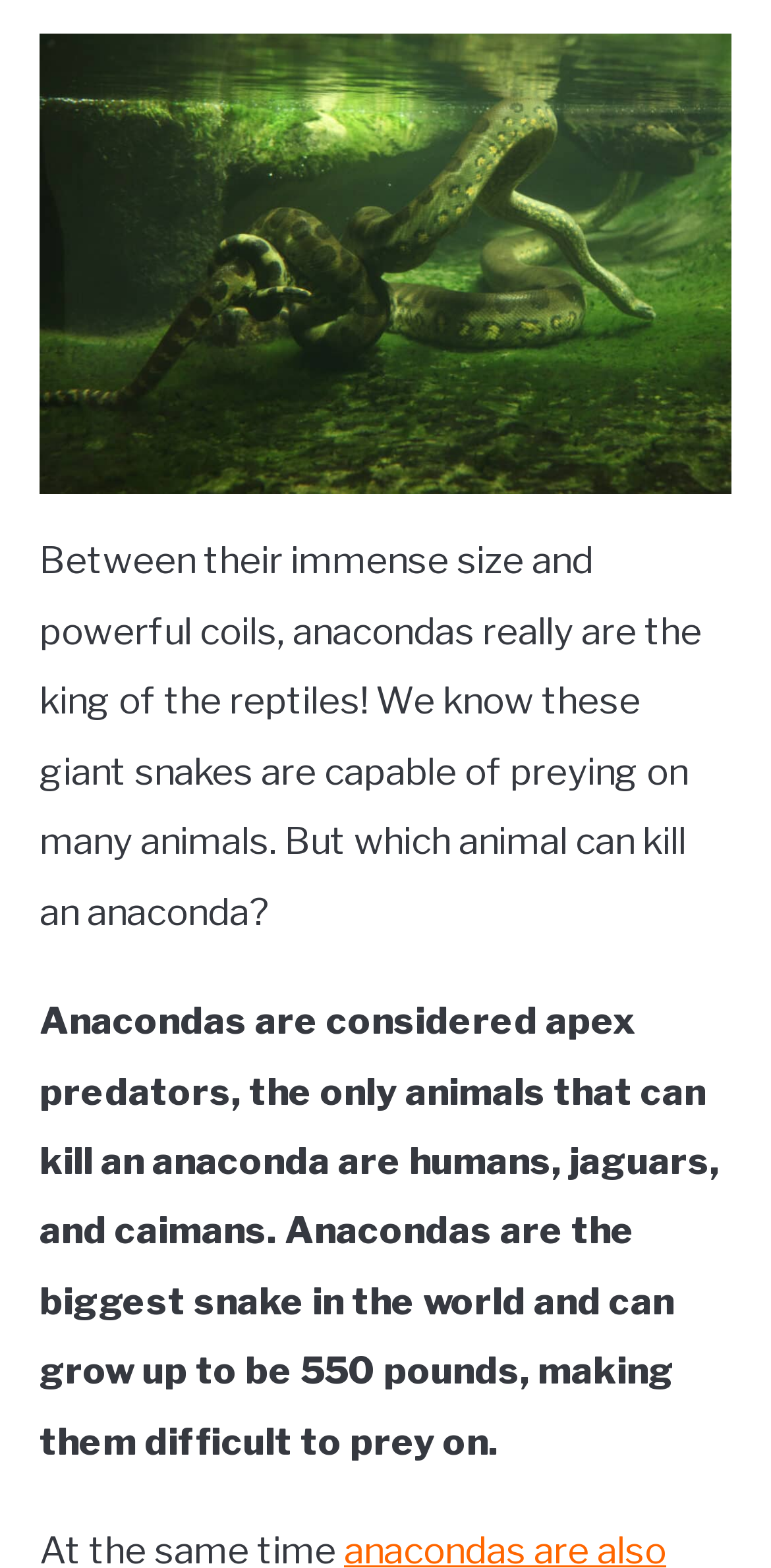Using the webpage screenshot, locate the HTML element that fits the following description and provide its bounding box: "Crocodilians".

[0.0, 0.165, 1.0, 0.224]